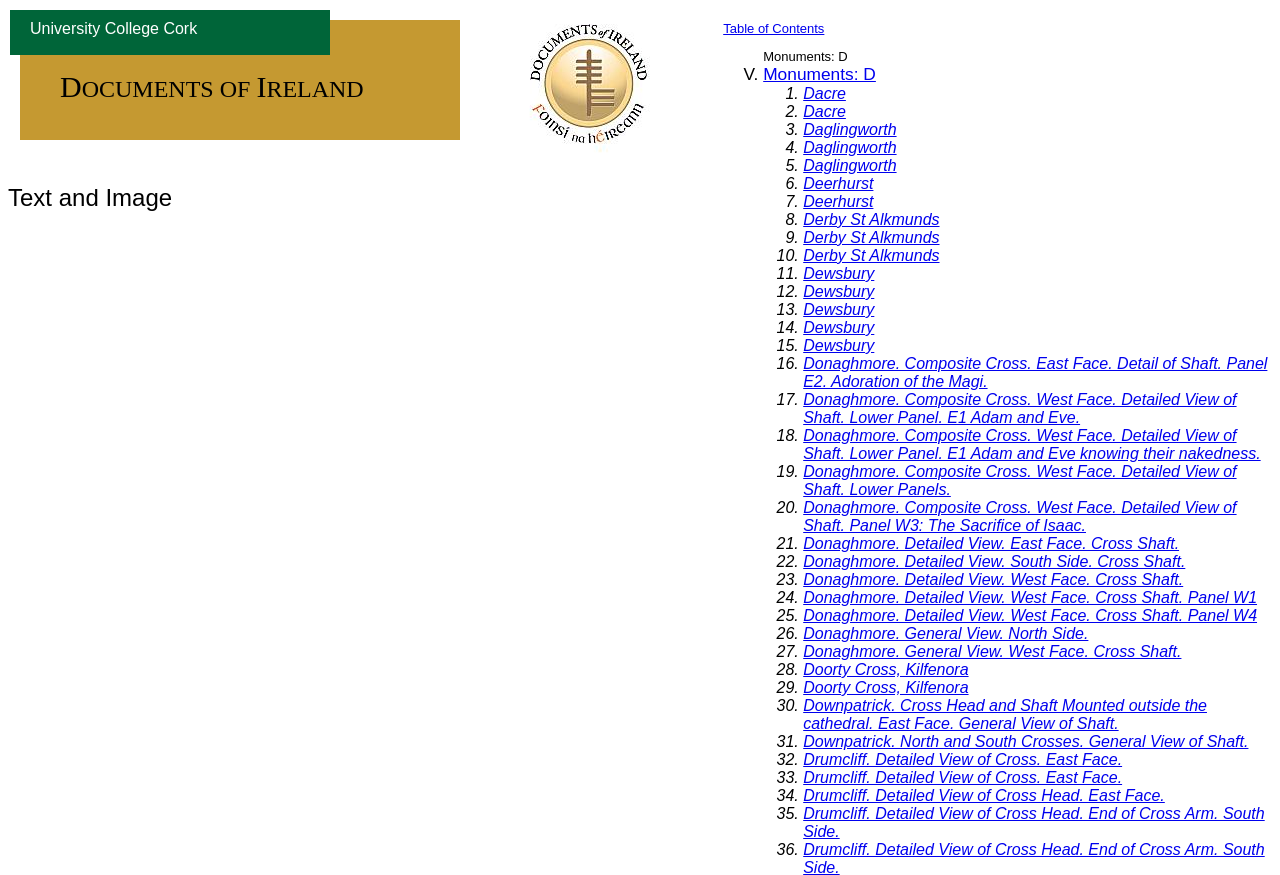Find and specify the bounding box coordinates that correspond to the clickable region for the instruction: "Explore 'Donaghmore. Composite Cross. East Face. Detail of Shaft. Panel E2. Adoration of the Magi.'".

[0.627, 0.406, 0.99, 0.446]